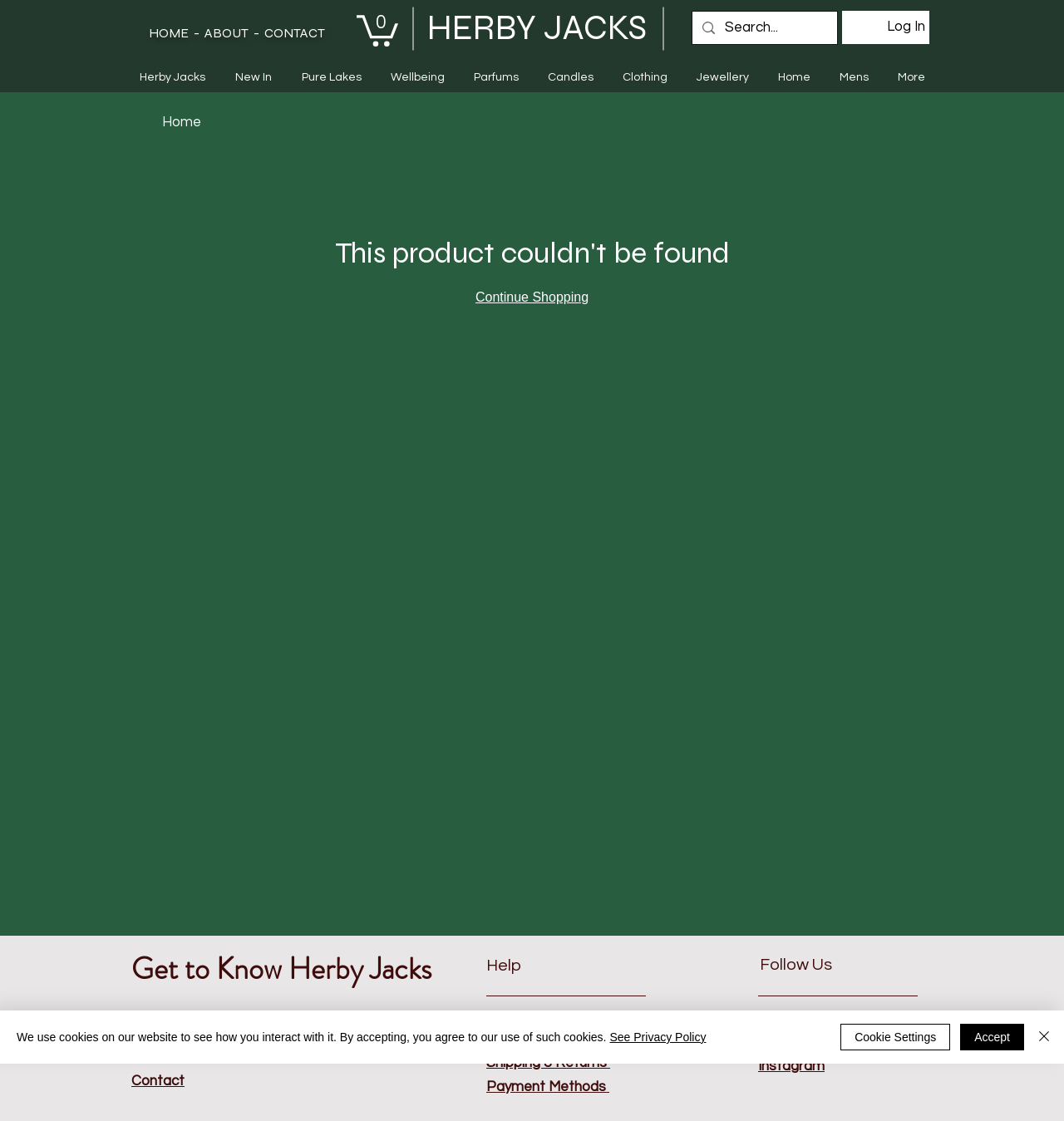Give a detailed account of the webpage's layout and content.

This webpage is a product page for Herbyjacks, an e-commerce website. At the top, there is a navigation bar with three links: "HOME", "ABOUT", and "CONTACT". Next to it, there is a cart button with a "0 items" label. Below the navigation bar, there is a large heading "HERBY JACKS" with a link to the same page.

On the right side of the page, there is a search bar with a magnifying glass icon and a placeholder text "Search...". Below the search bar, there is a "Log In" button with an icon.

The main content of the page is divided into two sections. On the left side, there is a navigation menu with 11 links: "Herby Jacks", "New In", "Pure Lakes", "Wellbeing", "Parfums", "Candles", "Clothing", "Jewellery", "Home", "Mens", and "More". On the right side, there is a section with a heading "Get to Know Herby Jacks" and several links to other pages, including "Continue Shopping", "Help", "Follow Us", "Shop", "About", "Contact", "FAQ", "Shipping & Returns", "Payment Methods", "Facebook", and "Instagram".

At the bottom of the page, there is a cookie policy alert with a message about using cookies on the website. The alert has three buttons: "Accept", "Cookie Settings", and "Close".